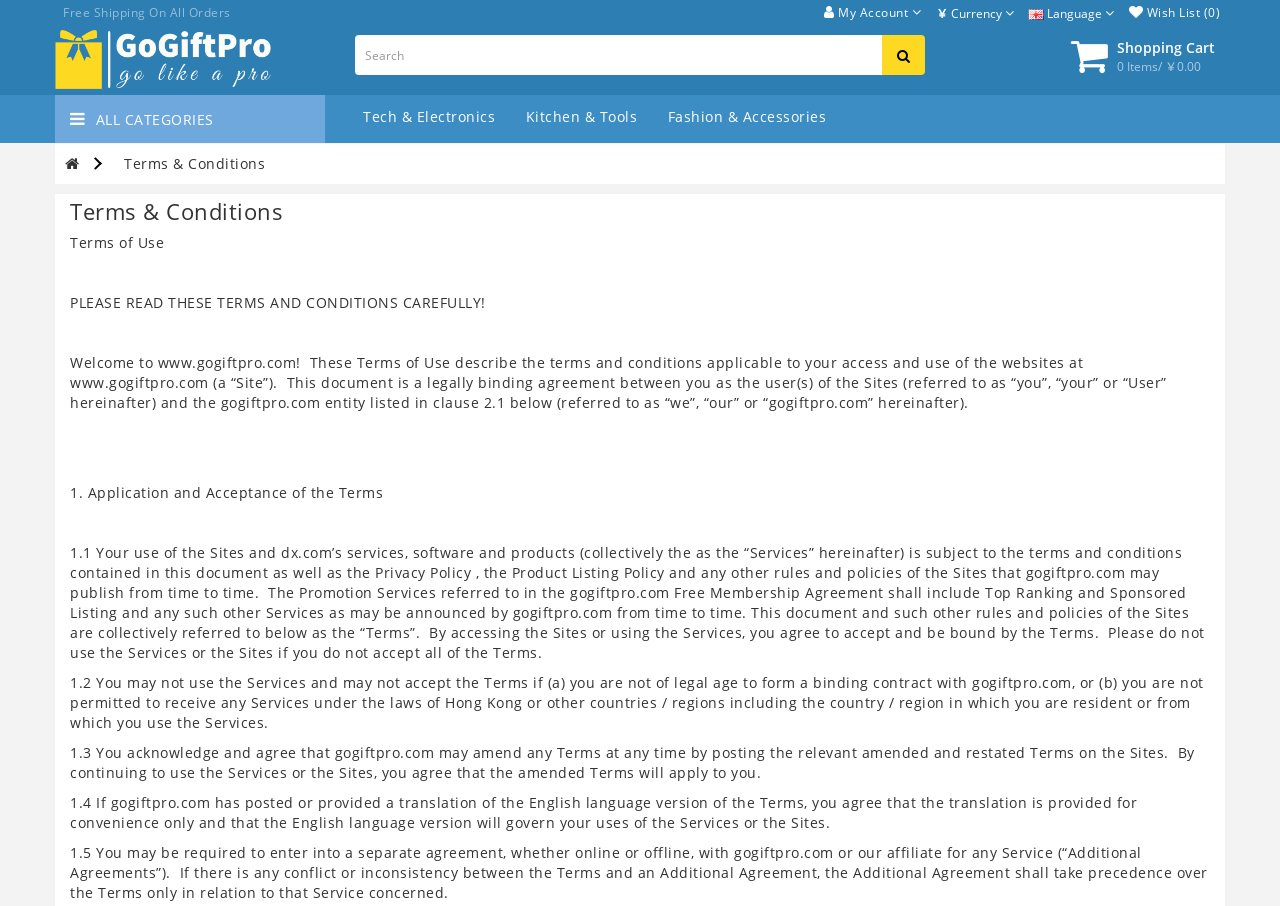Pinpoint the bounding box coordinates of the clickable area needed to execute the instruction: "Change currency". The coordinates should be specified as four float numbers between 0 and 1, i.e., [left, top, right, bottom].

[0.731, 0.005, 0.792, 0.024]